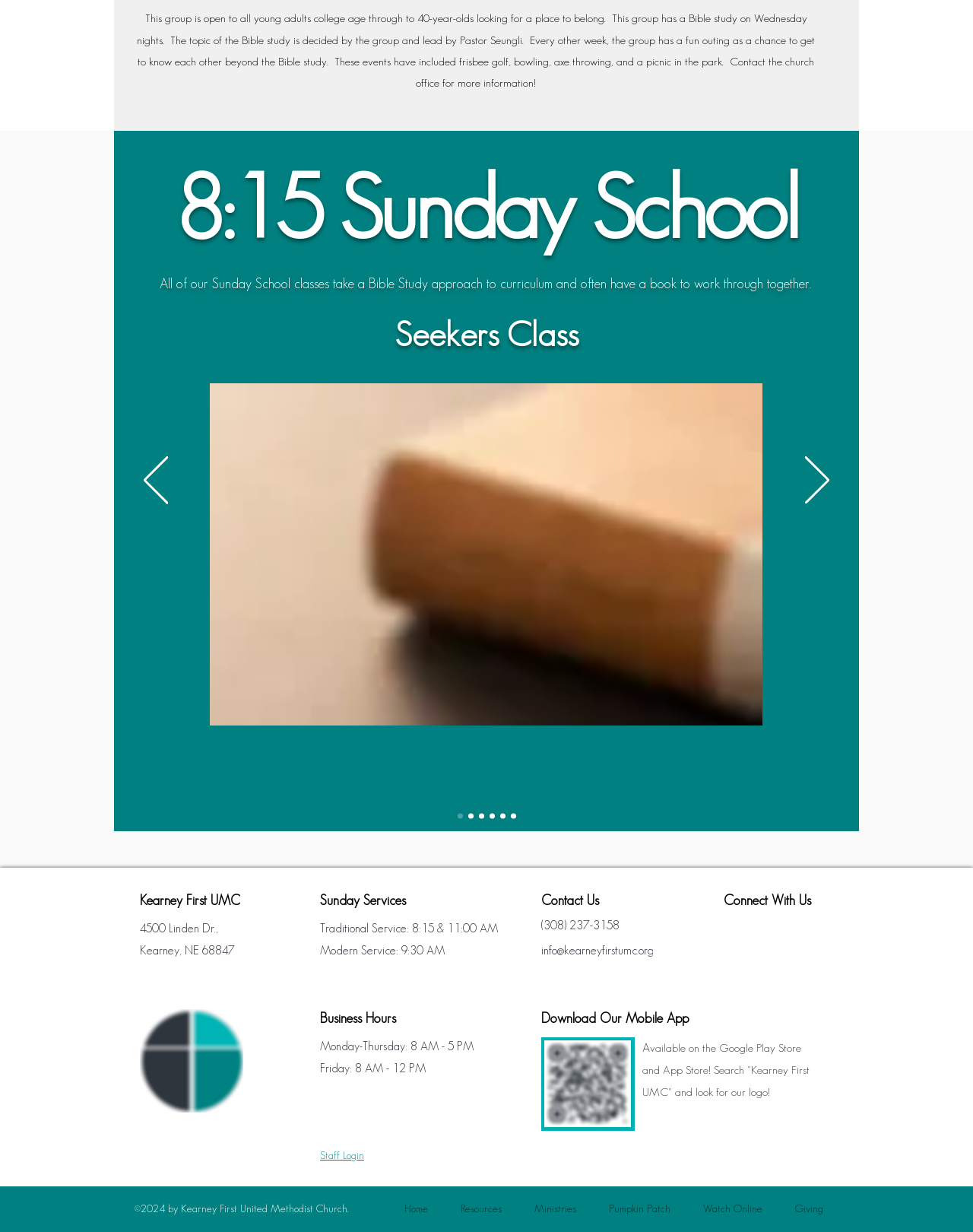Use a single word or phrase to answer this question: 
What is the address of the church?

4500 Linden Dr., Kearney, NE 68847